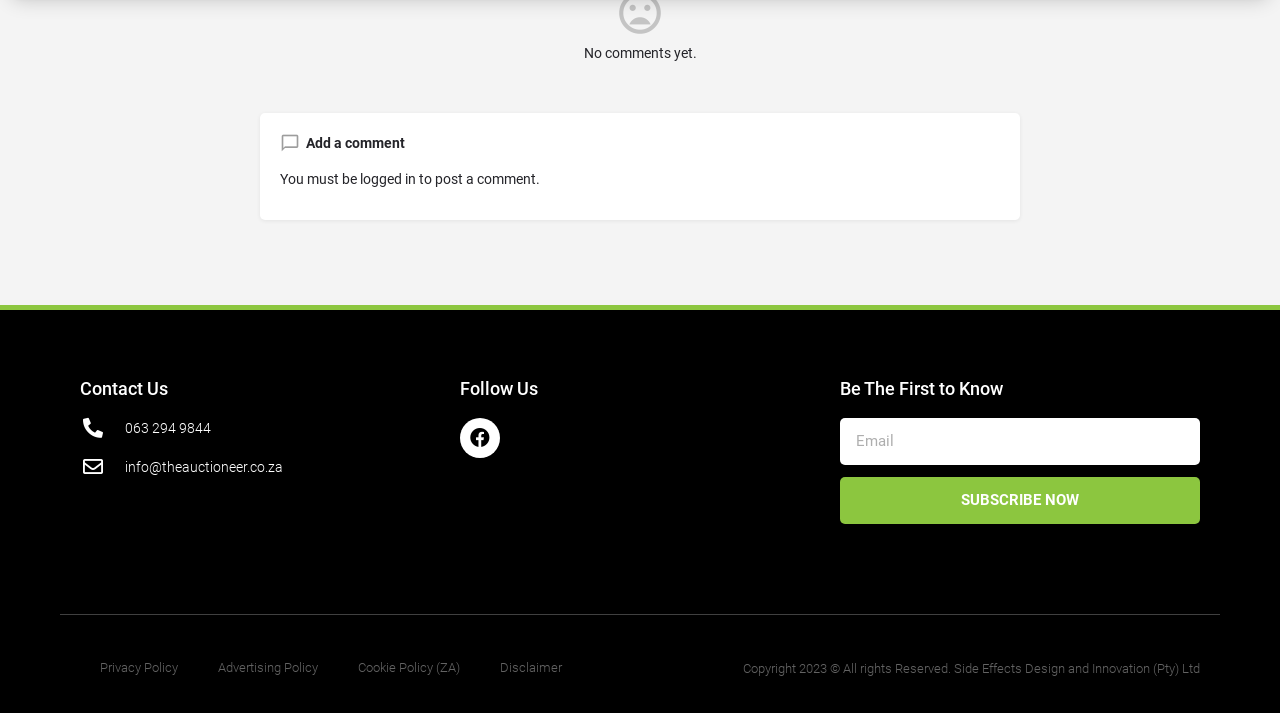Find the bounding box coordinates of the area that needs to be clicked in order to achieve the following instruction: "Contact us via phone". The coordinates should be specified as four float numbers between 0 and 1, i.e., [left, top, right, bottom].

[0.098, 0.59, 0.165, 0.612]